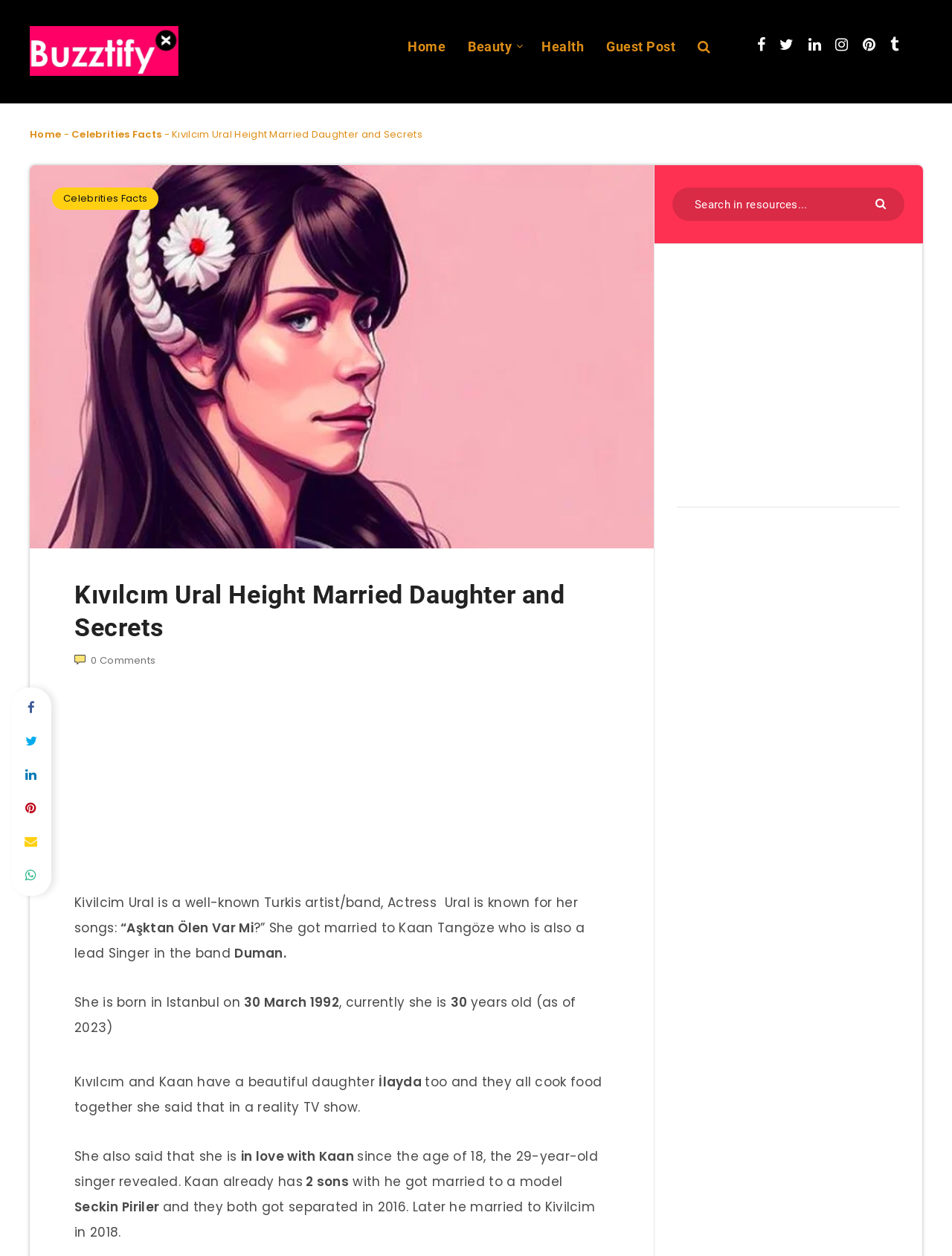Please study the image and answer the question comprehensively:
What is the name of the song mentioned on this webpage?

The webpage mentions that Kıvılcım Ural is known for her song 'Aşktan Ölen Var Mi'. This information is provided in the first paragraph of the webpage.